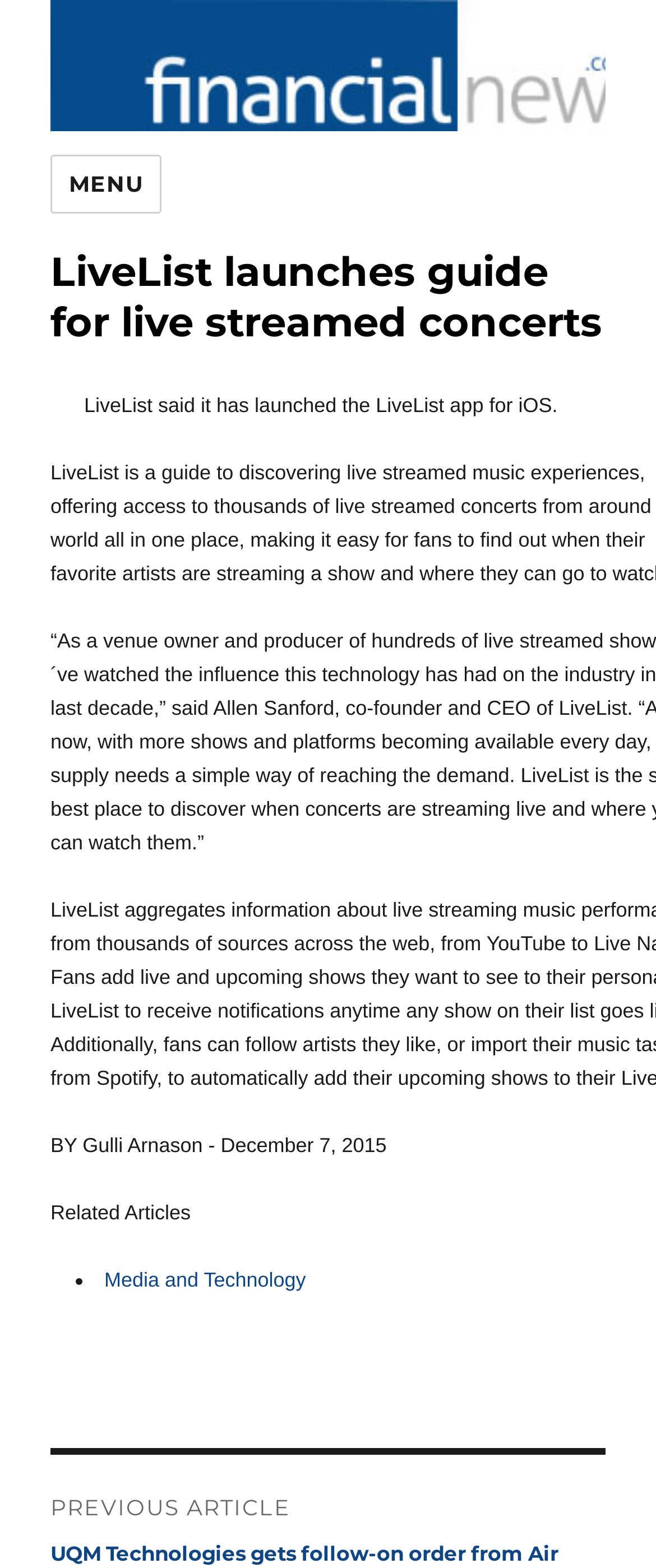What is the name of the app launched by LiveList?
Using the image, elaborate on the answer with as much detail as possible.

The answer can be found in the article content, where it is mentioned that 'LiveList said it has launched the LiveList app for iOS.'